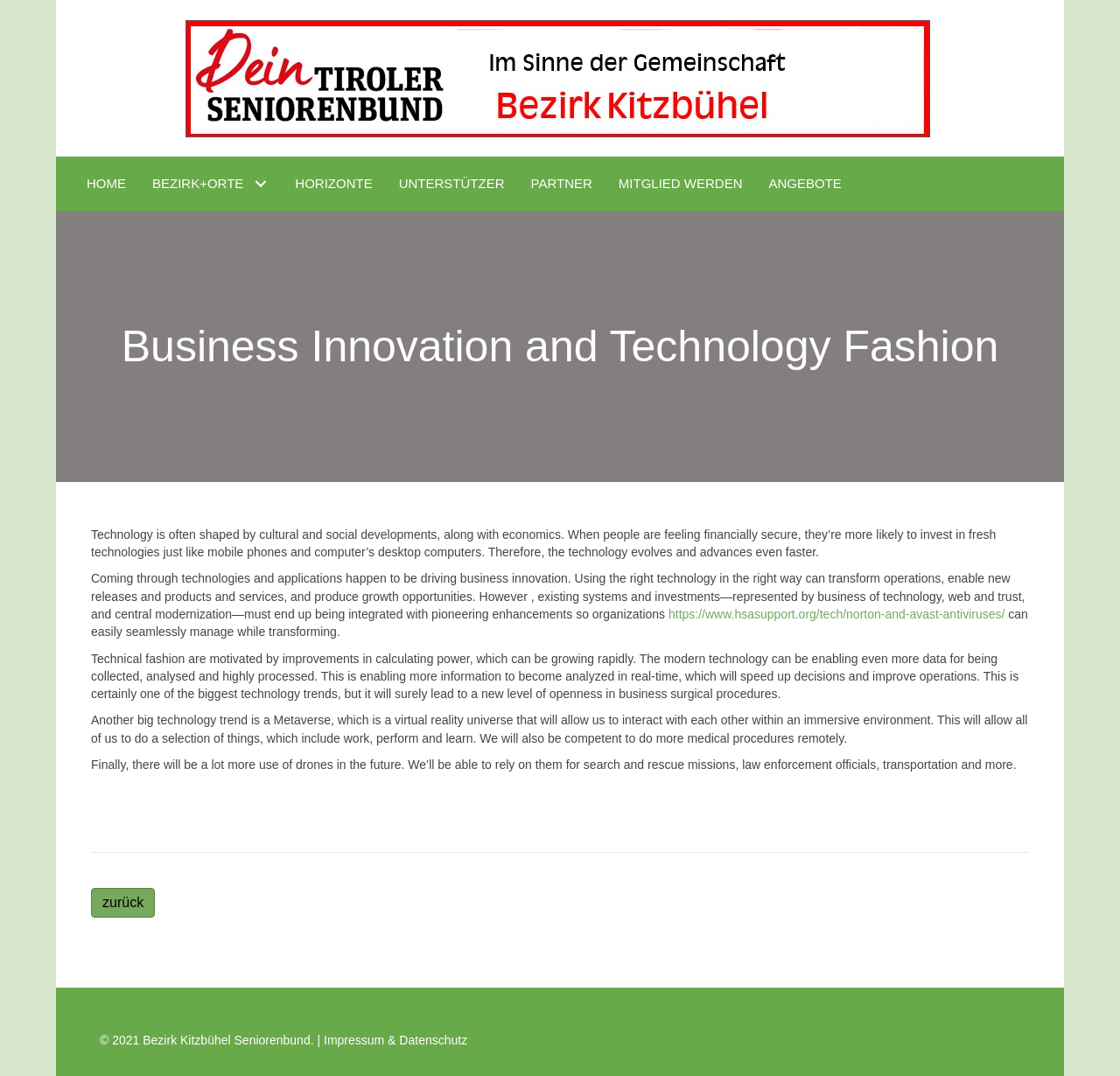Give a one-word or phrase response to the following question: What is the copyright information at the bottom of the webpage?

© 2021 Bezirk Kitzbühel Seniorenbund